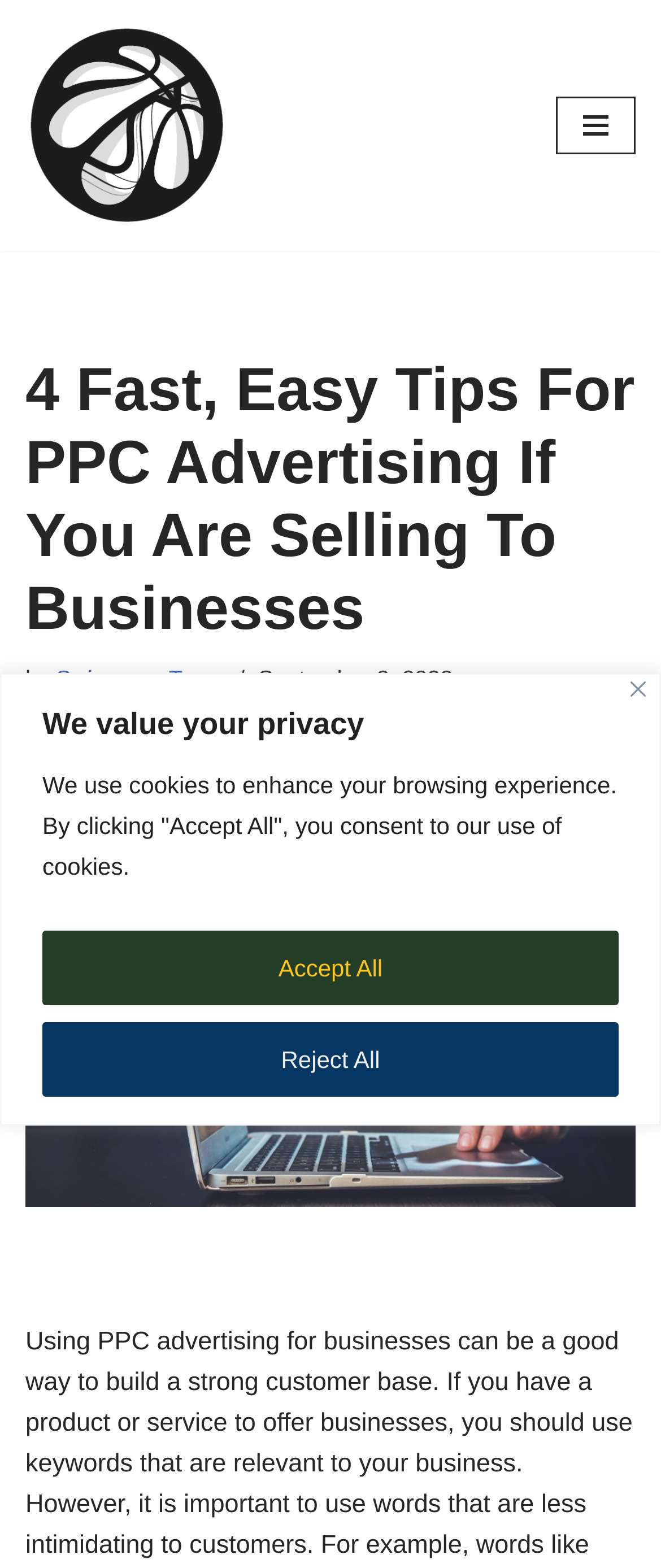Analyze the image and provide a detailed answer to the question: When was the article published?

I found the publication date by looking at the time element with the text 'September 2, 2022' which indicates the date the article was published.